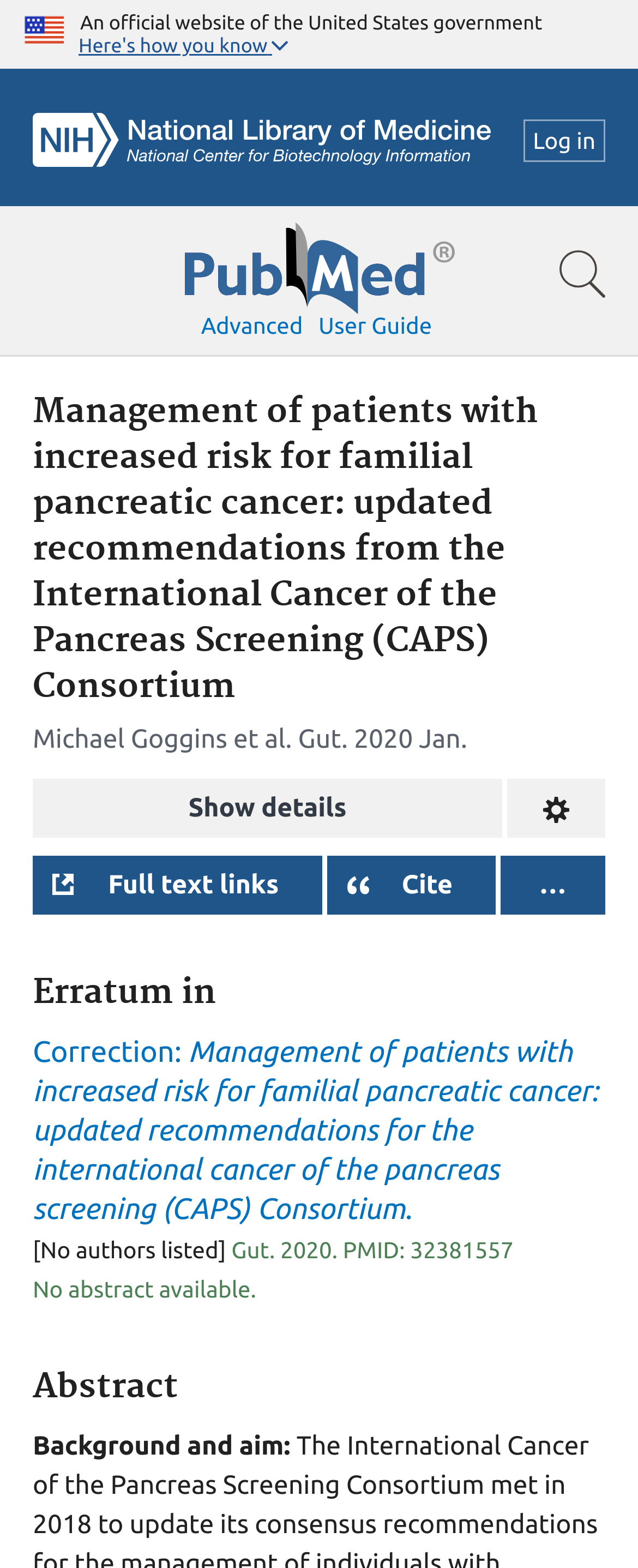Please predict the bounding box coordinates (top-left x, top-left y, bottom-right x, bottom-right y) for the UI element in the screenshot that fits the description: Here's how you know

[0.0, 0.0, 1.0, 0.045]